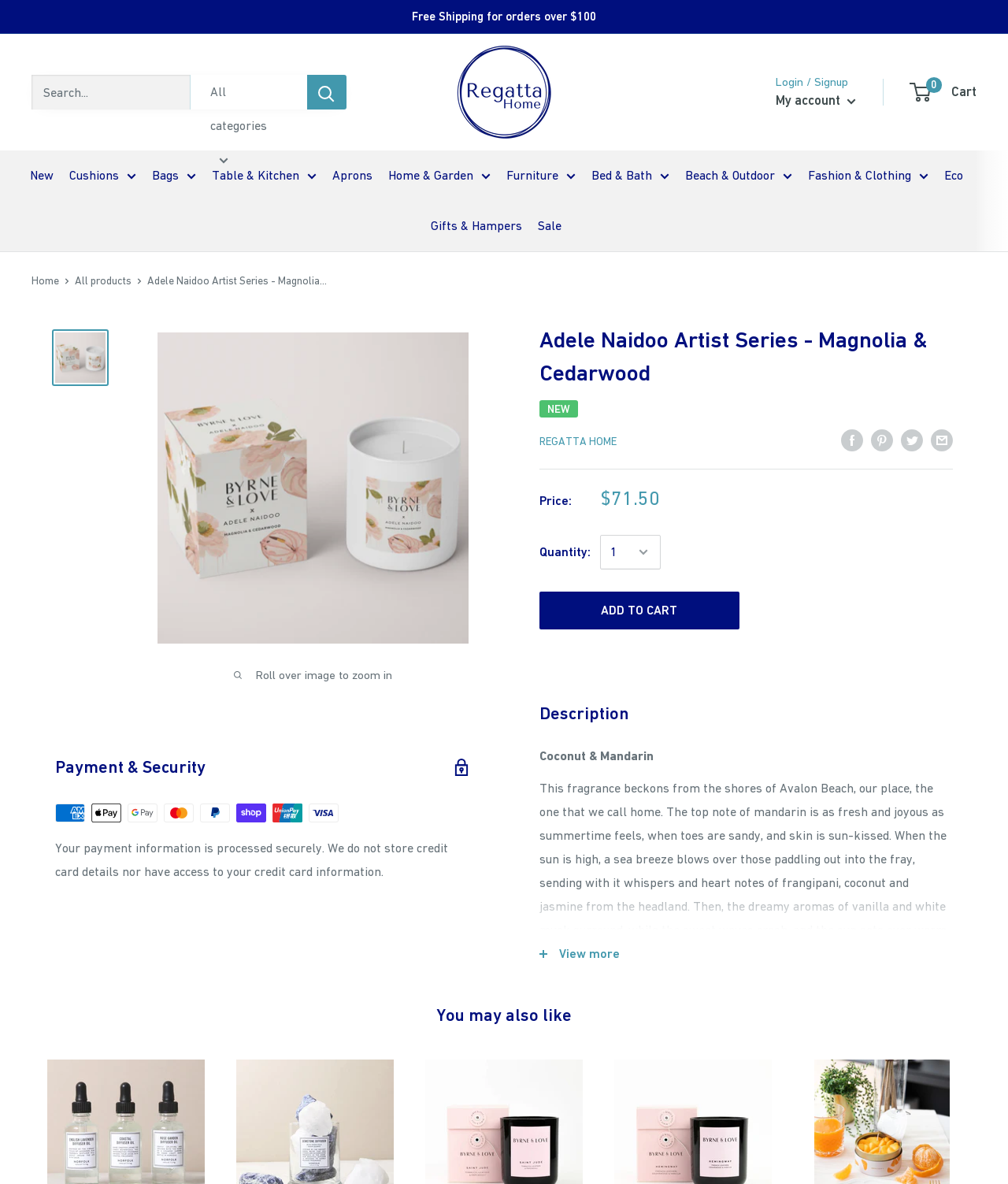Identify the bounding box for the UI element that is described as follows: "Eco".

[0.936, 0.138, 0.955, 0.158]